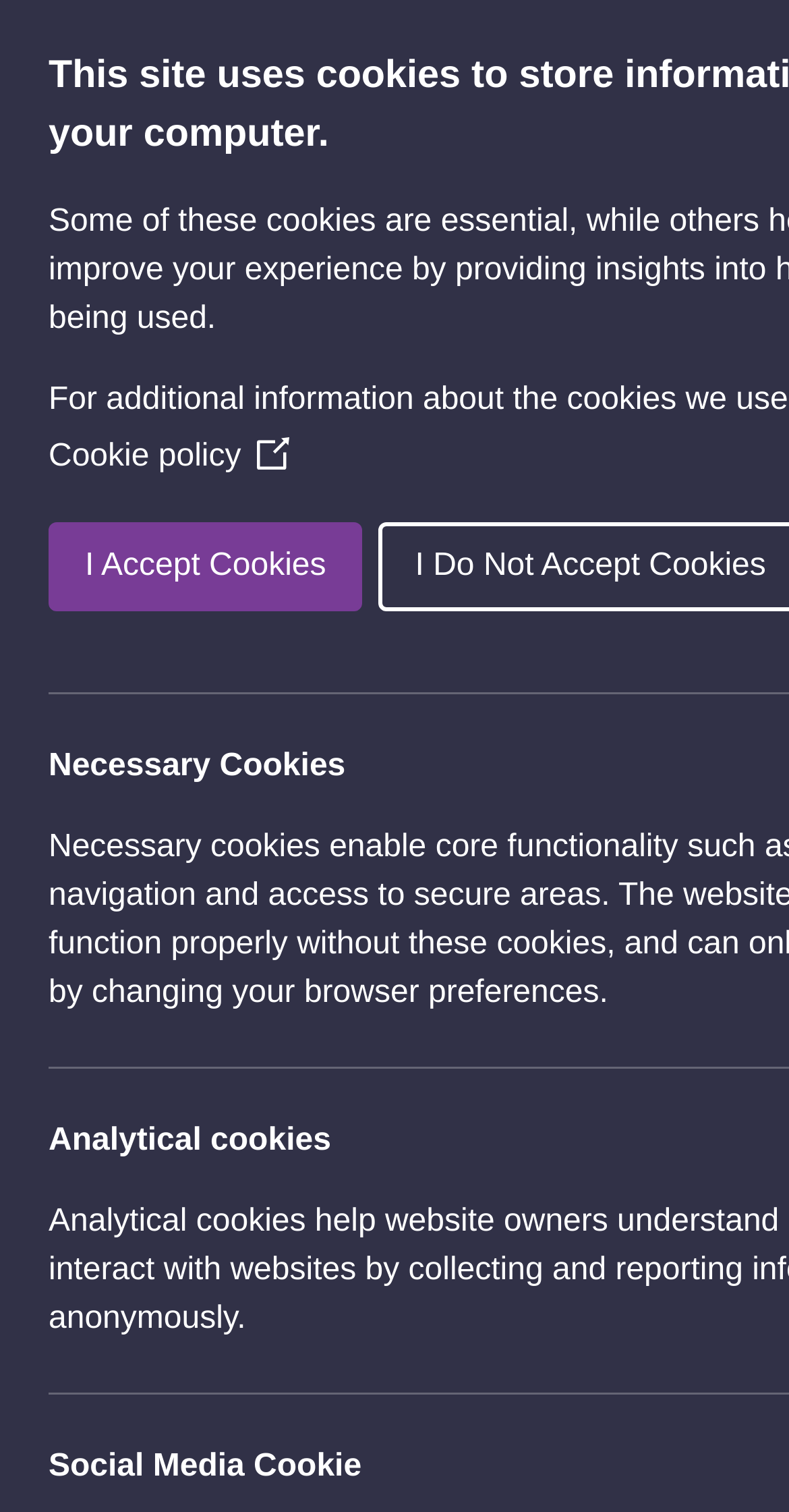Find the bounding box of the UI element described as: "I Accept Cookies". The bounding box coordinates should be given as four float values between 0 and 1, i.e., [left, top, right, bottom].

[0.062, 0.345, 0.459, 0.404]